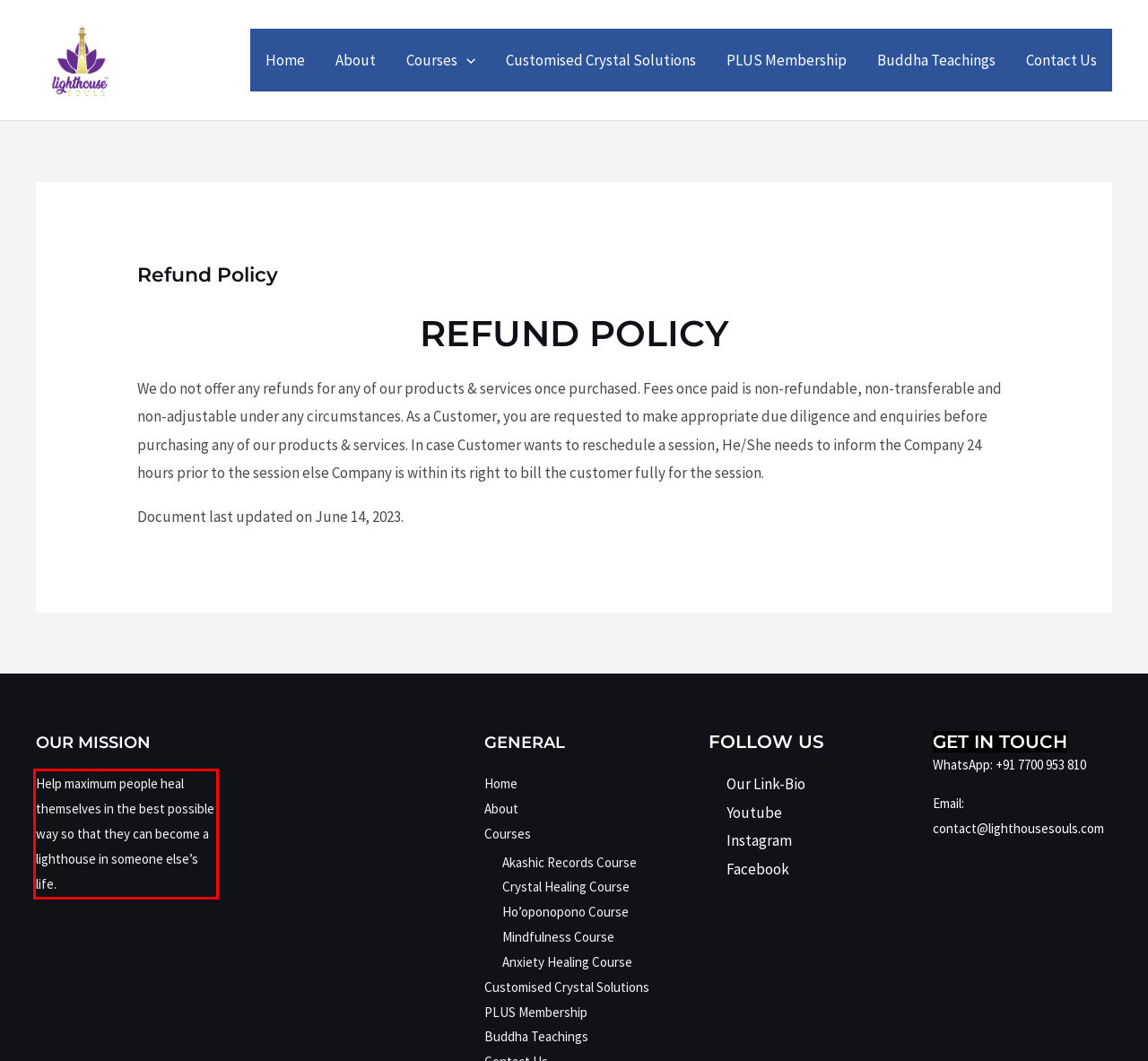Look at the provided screenshot of the webpage and perform OCR on the text within the red bounding box.

Help maximum people heal themselves in the best possible way so that they can become a lighthouse in someone else’s life.